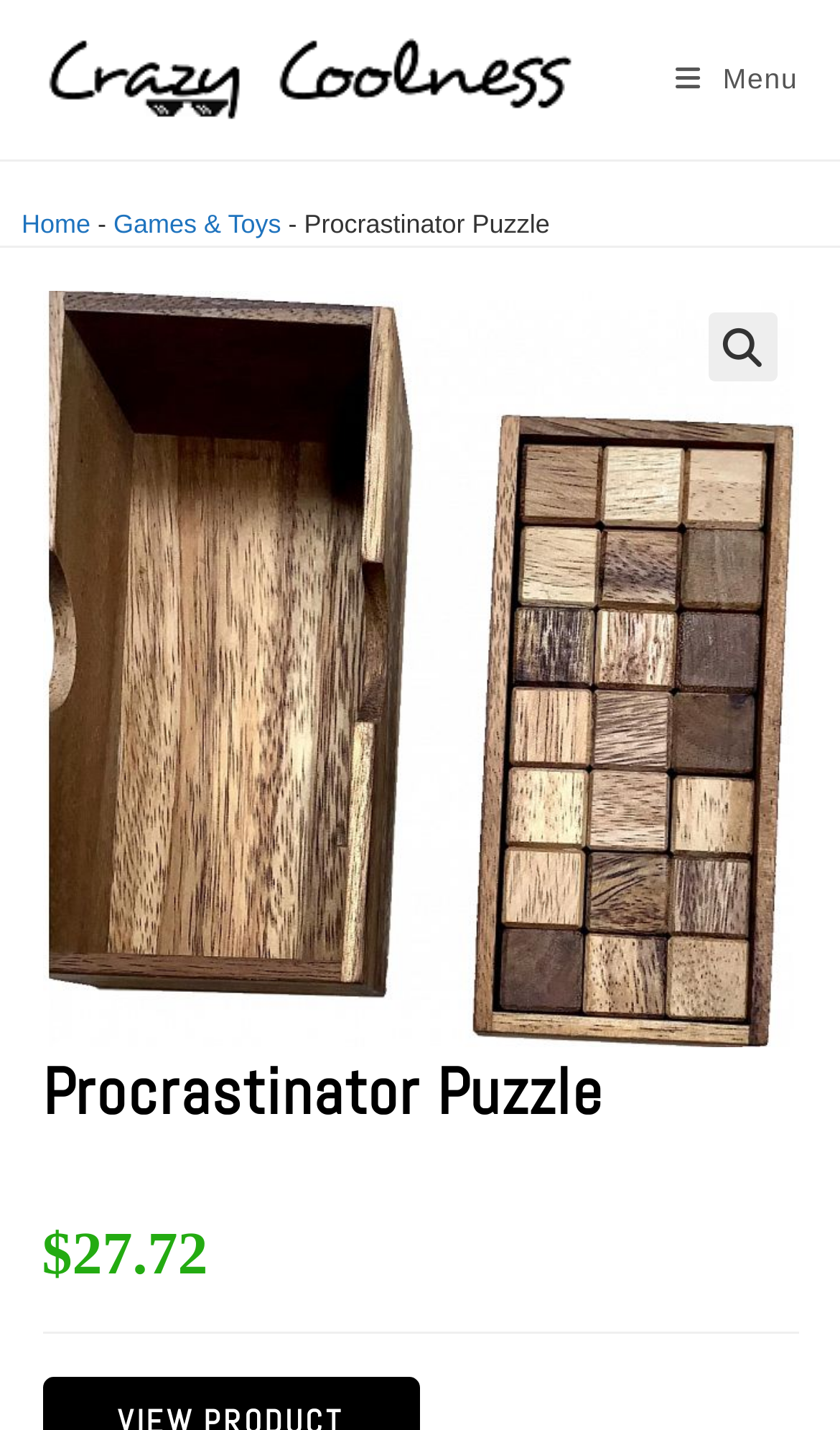Using the element description: "alt="Crazy Coolness"", determine the bounding box coordinates. The coordinates should be in the format [left, top, right, bottom], with values between 0 and 1.

[0.05, 0.039, 0.691, 0.069]